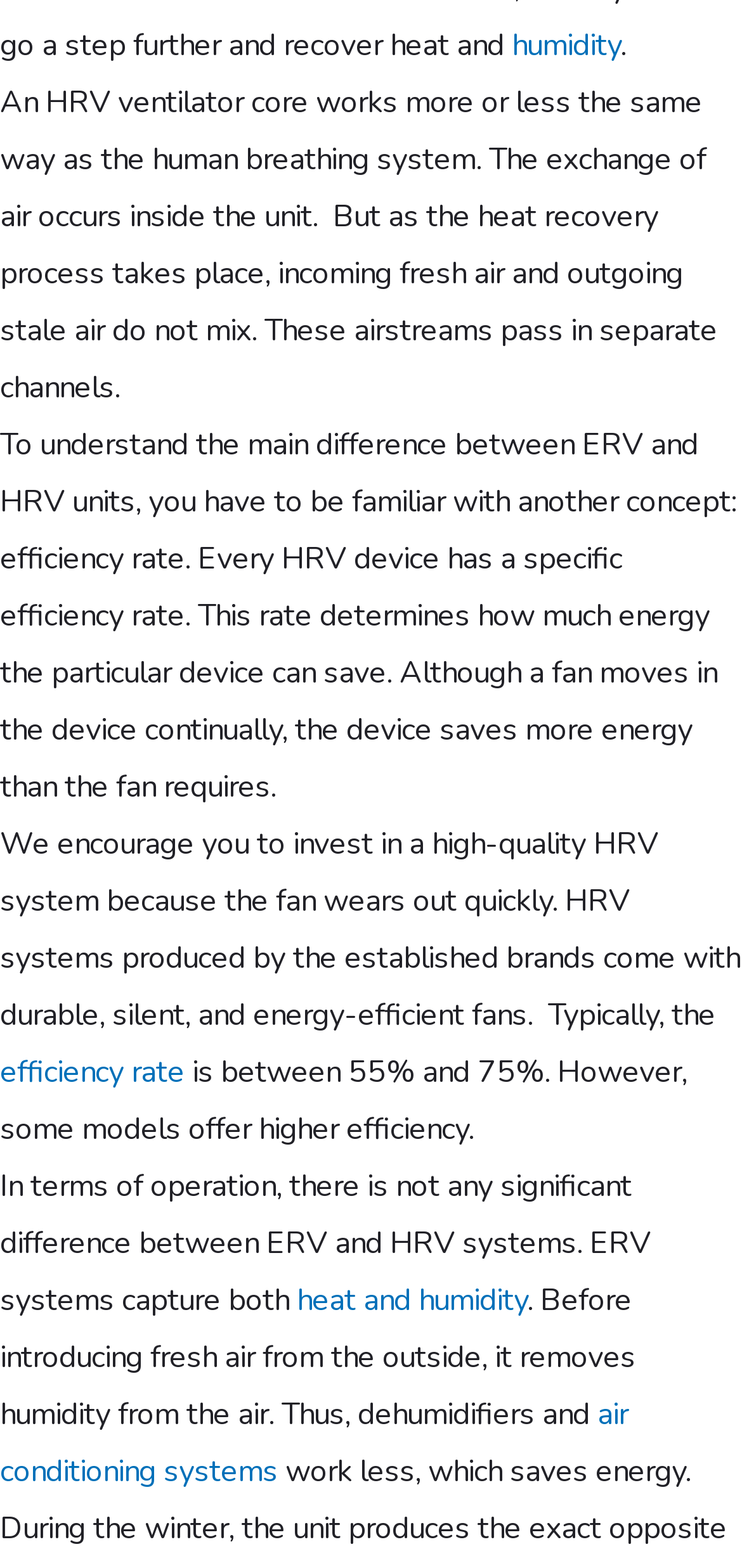What is the purpose of an HRV ventilator core?
Answer with a single word or short phrase according to what you see in the image.

Works like human breathing system